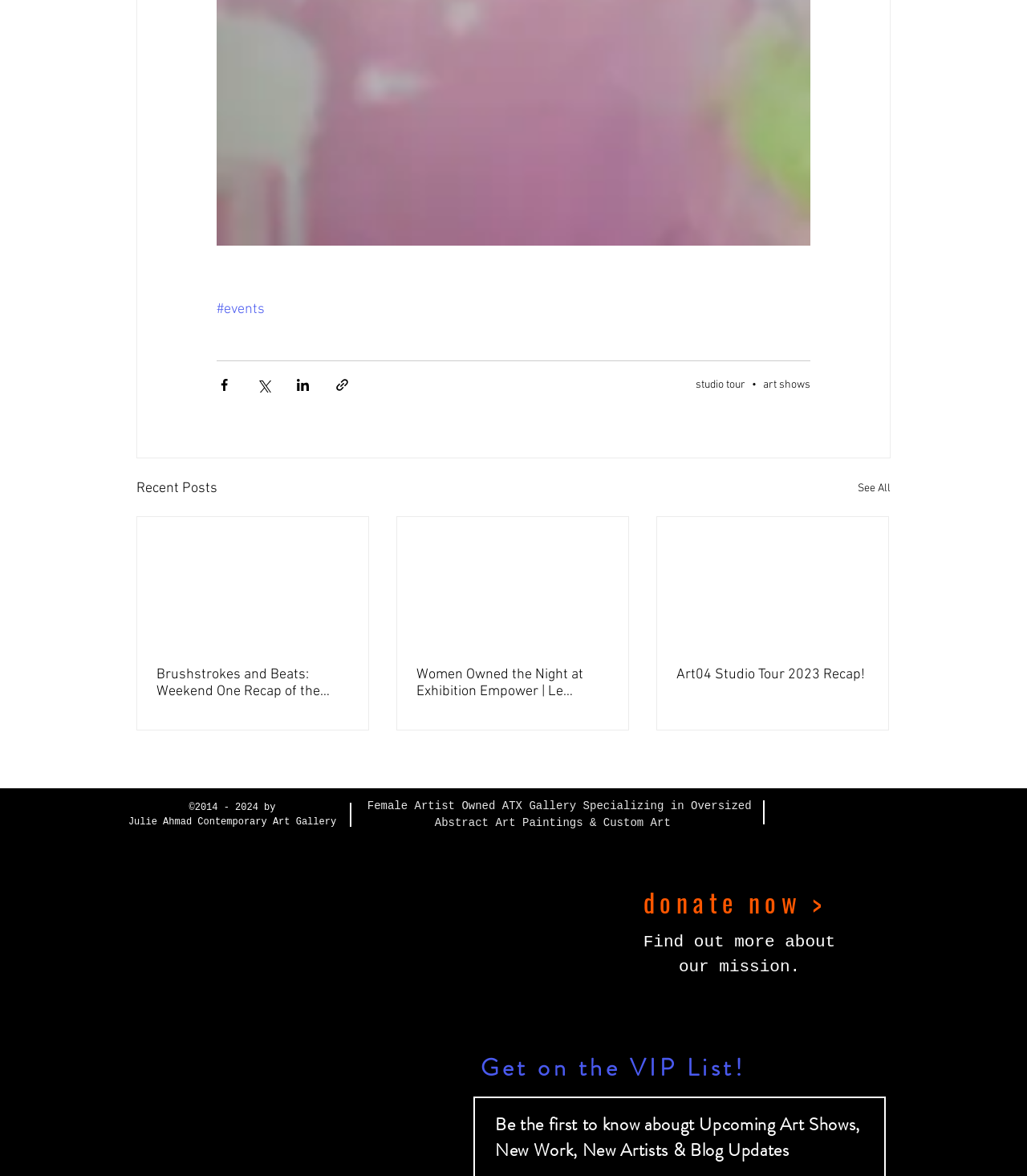Locate the bounding box coordinates of the clickable region necessary to complete the following instruction: "View studio tour". Provide the coordinates in the format of four float numbers between 0 and 1, i.e., [left, top, right, bottom].

[0.677, 0.322, 0.726, 0.333]